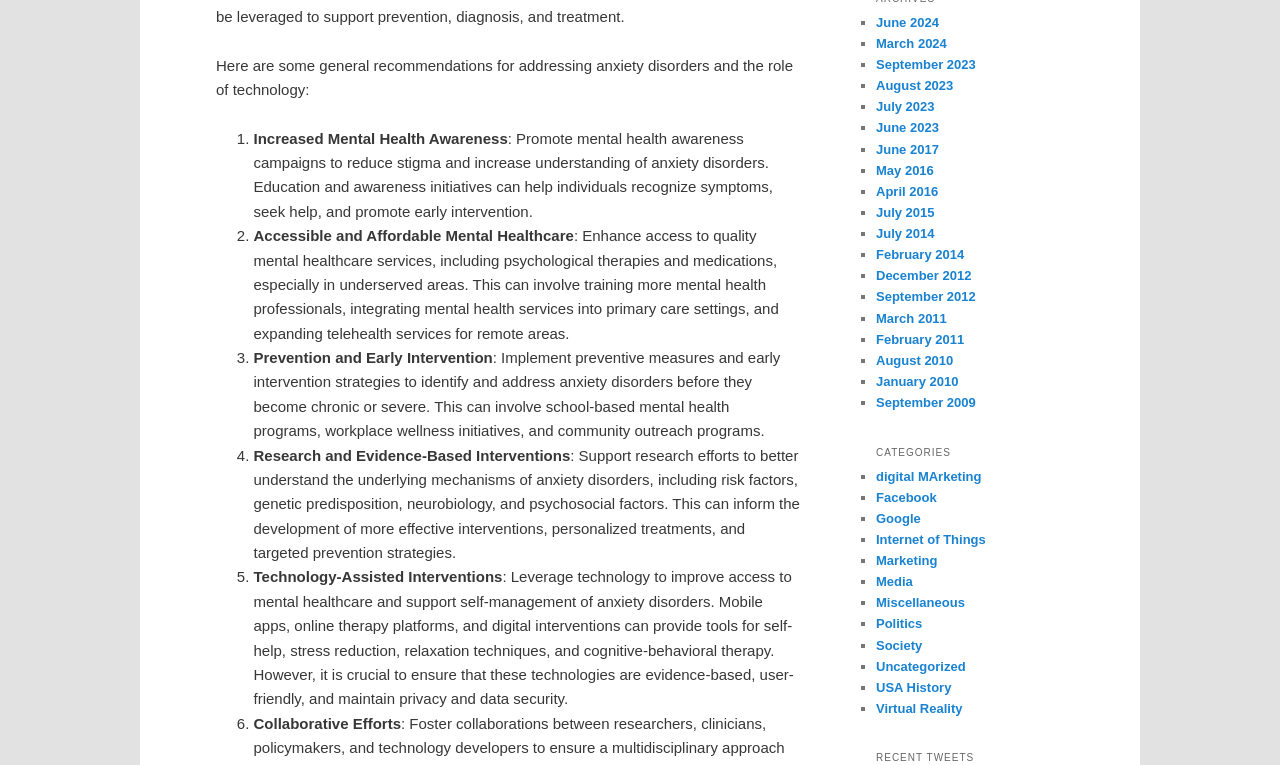Determine the bounding box coordinates of the region I should click to achieve the following instruction: "Read about 'Technology-Assisted Interventions'". Ensure the bounding box coordinates are four float numbers between 0 and 1, i.e., [left, top, right, bottom].

[0.198, 0.743, 0.393, 0.765]